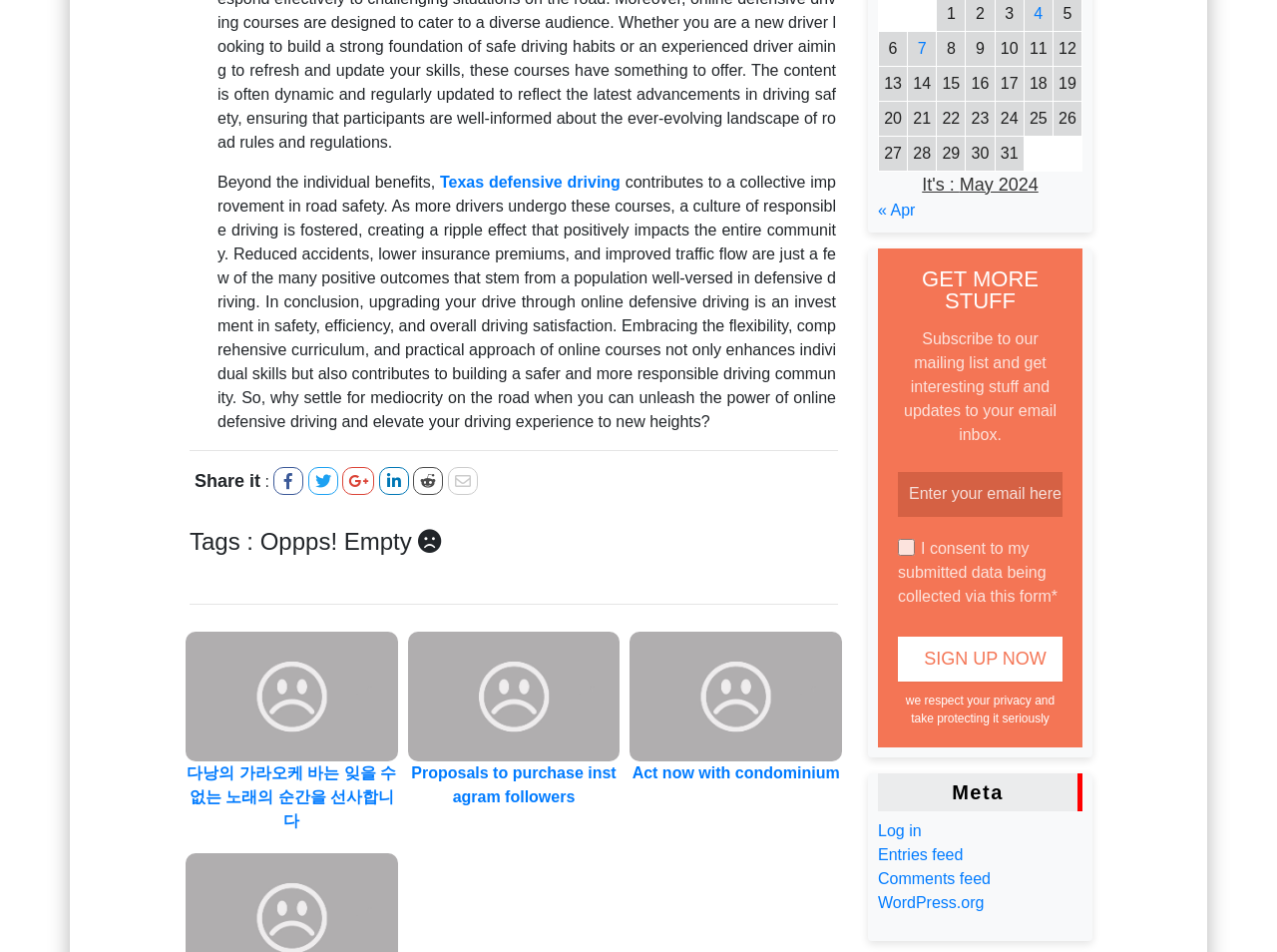Find the bounding box coordinates of the clickable area required to complete the following action: "Click the 'Sign Up Now' button".

[0.703, 0.668, 0.832, 0.715]